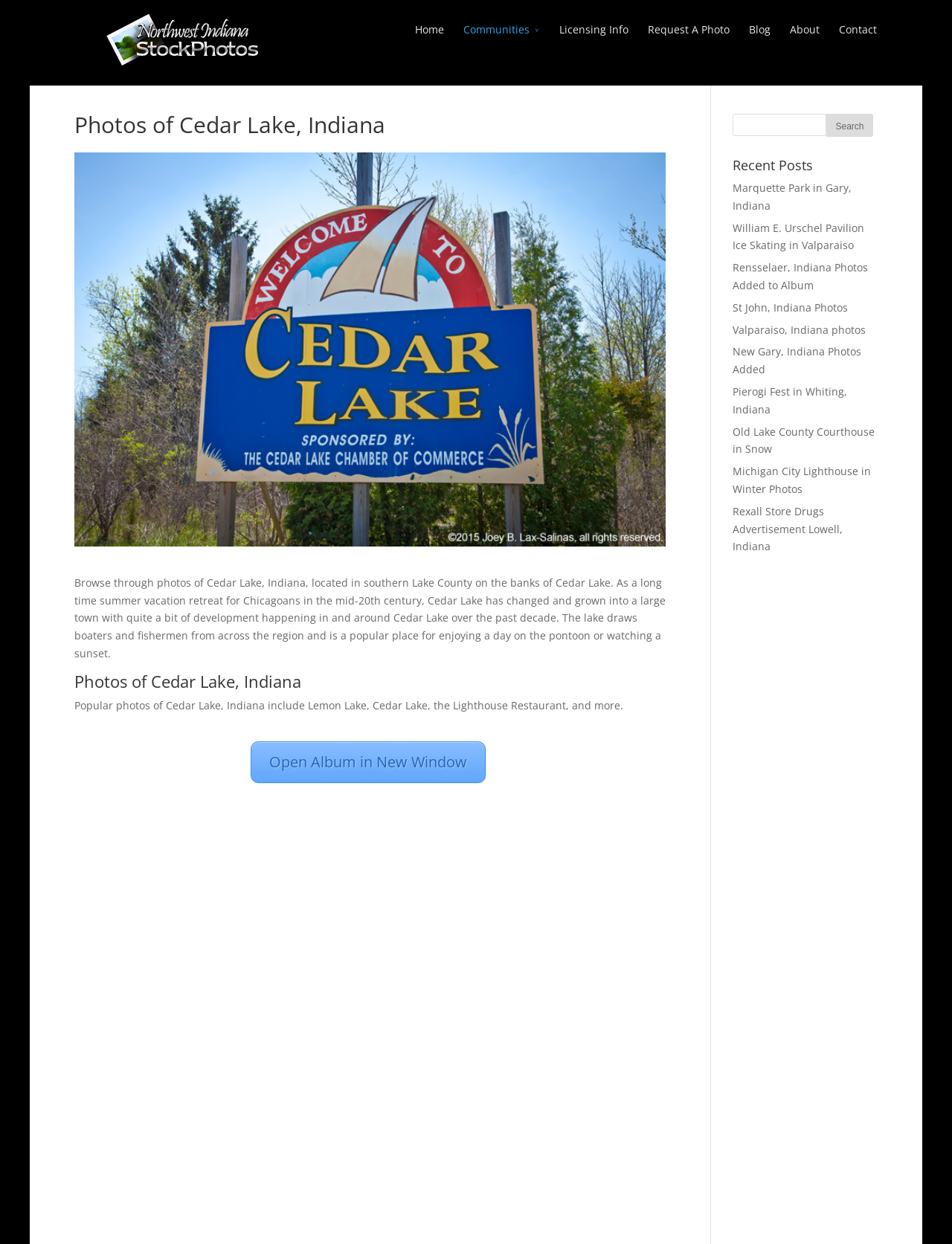Determine the coordinates of the bounding box for the clickable area needed to execute this instruction: "Search for something".

None